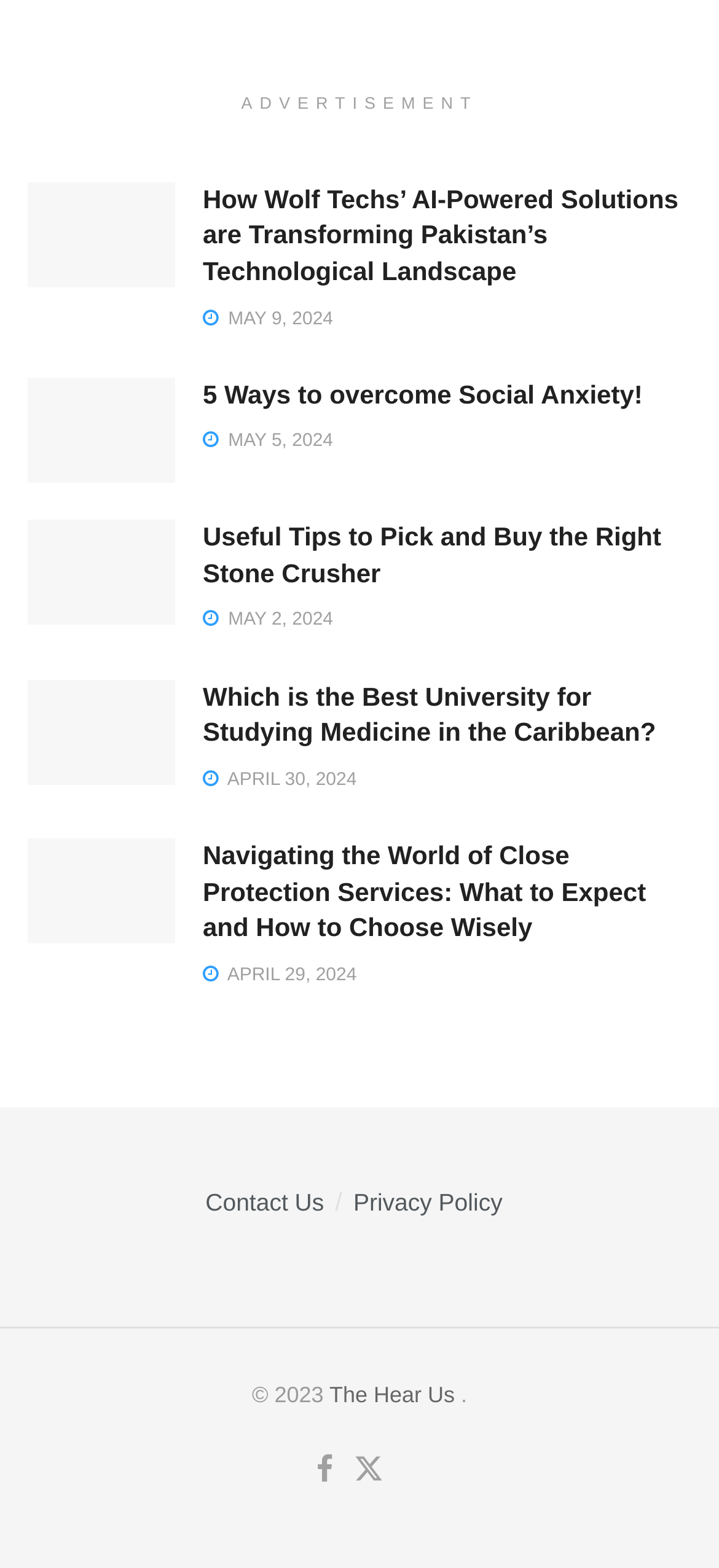What is the theme of the article '5 Ways to overcome Social Anxiety!'?
Please provide a single word or phrase in response based on the screenshot.

Social Anxiety